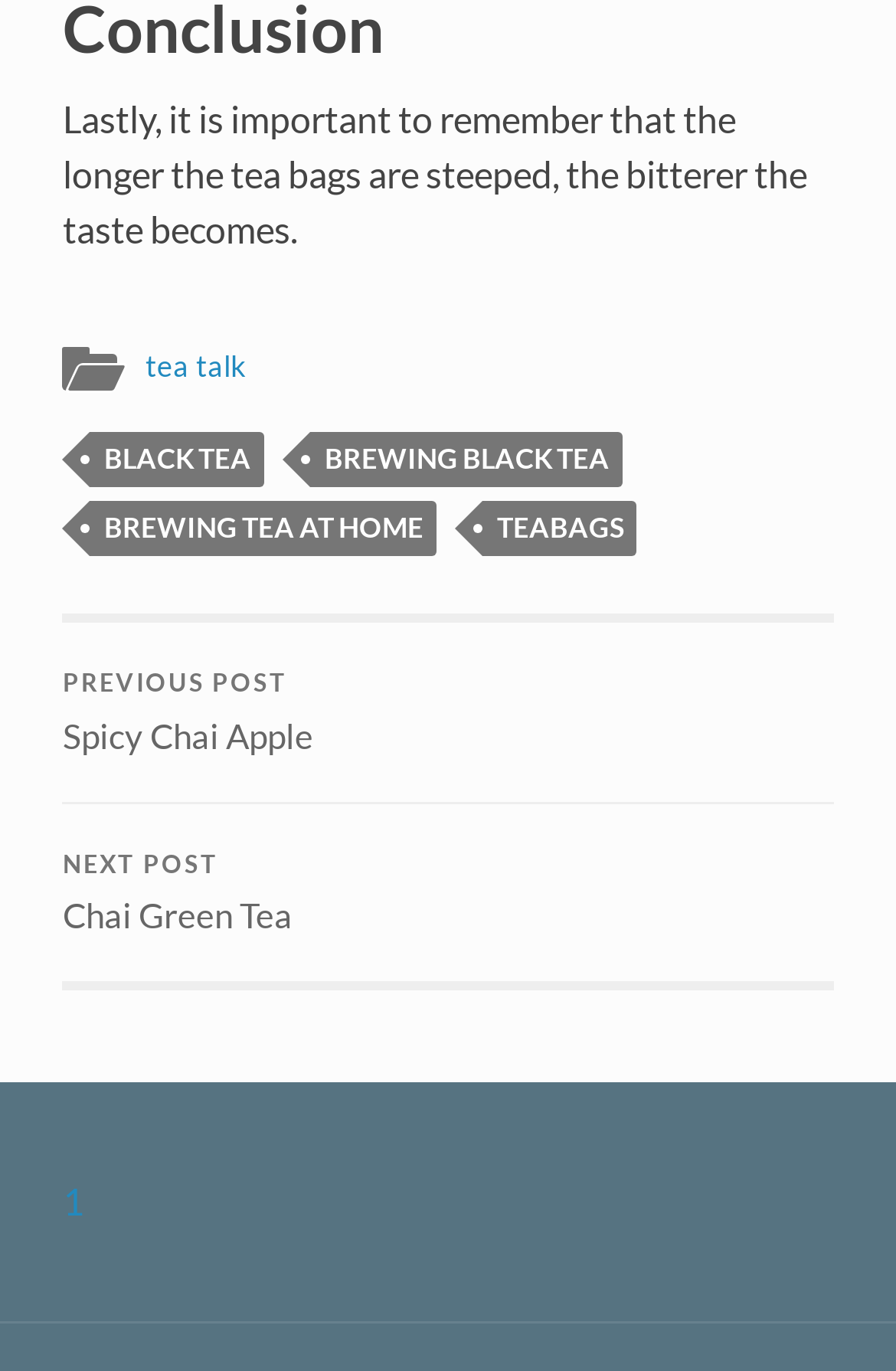Provide a short answer to the following question with just one word or phrase: What is the topic of the current post?

Tea